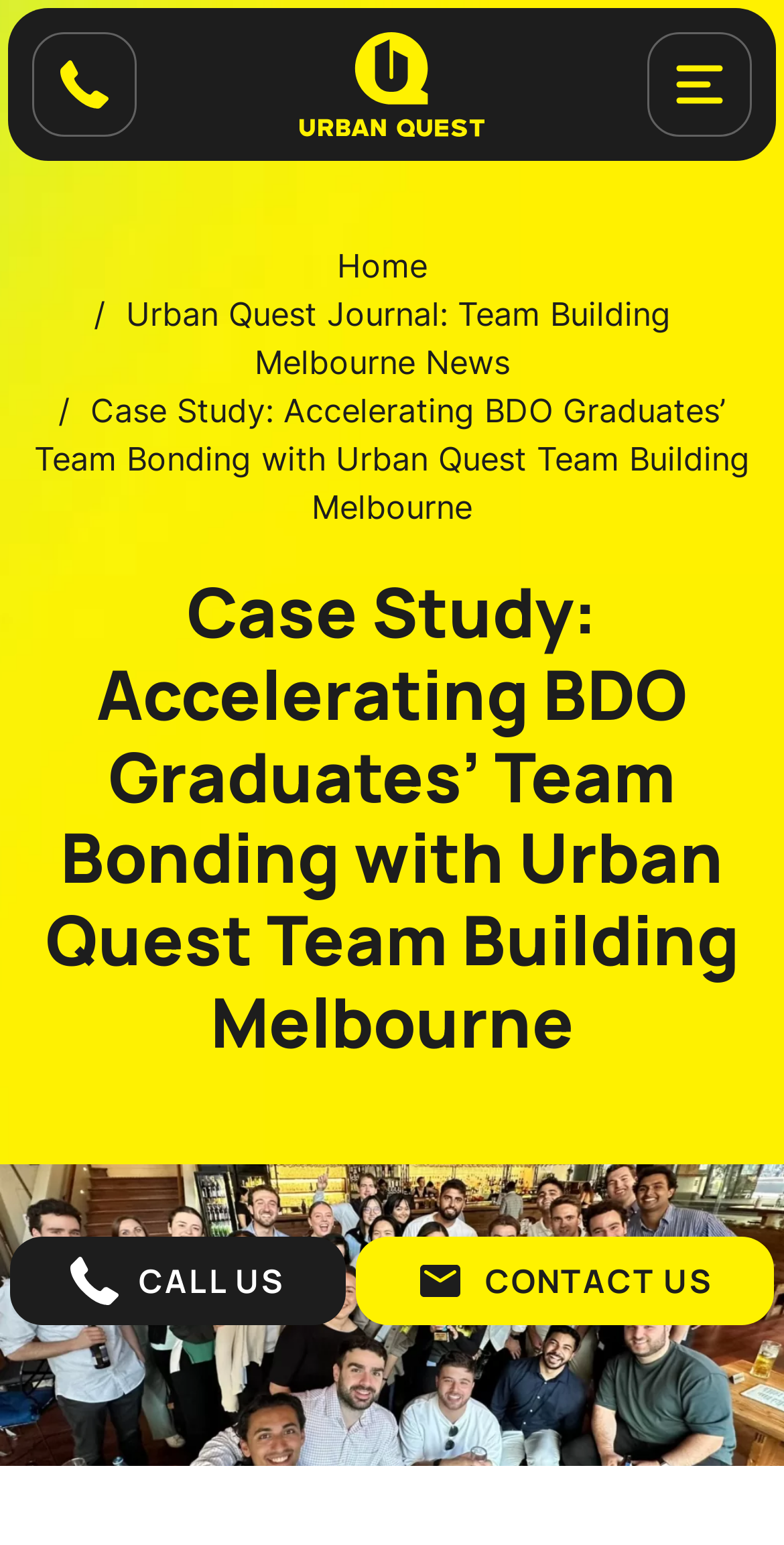Respond with a single word or phrase to the following question: What is the purpose of the 'Mobile menu' button?

To open the mobile menu